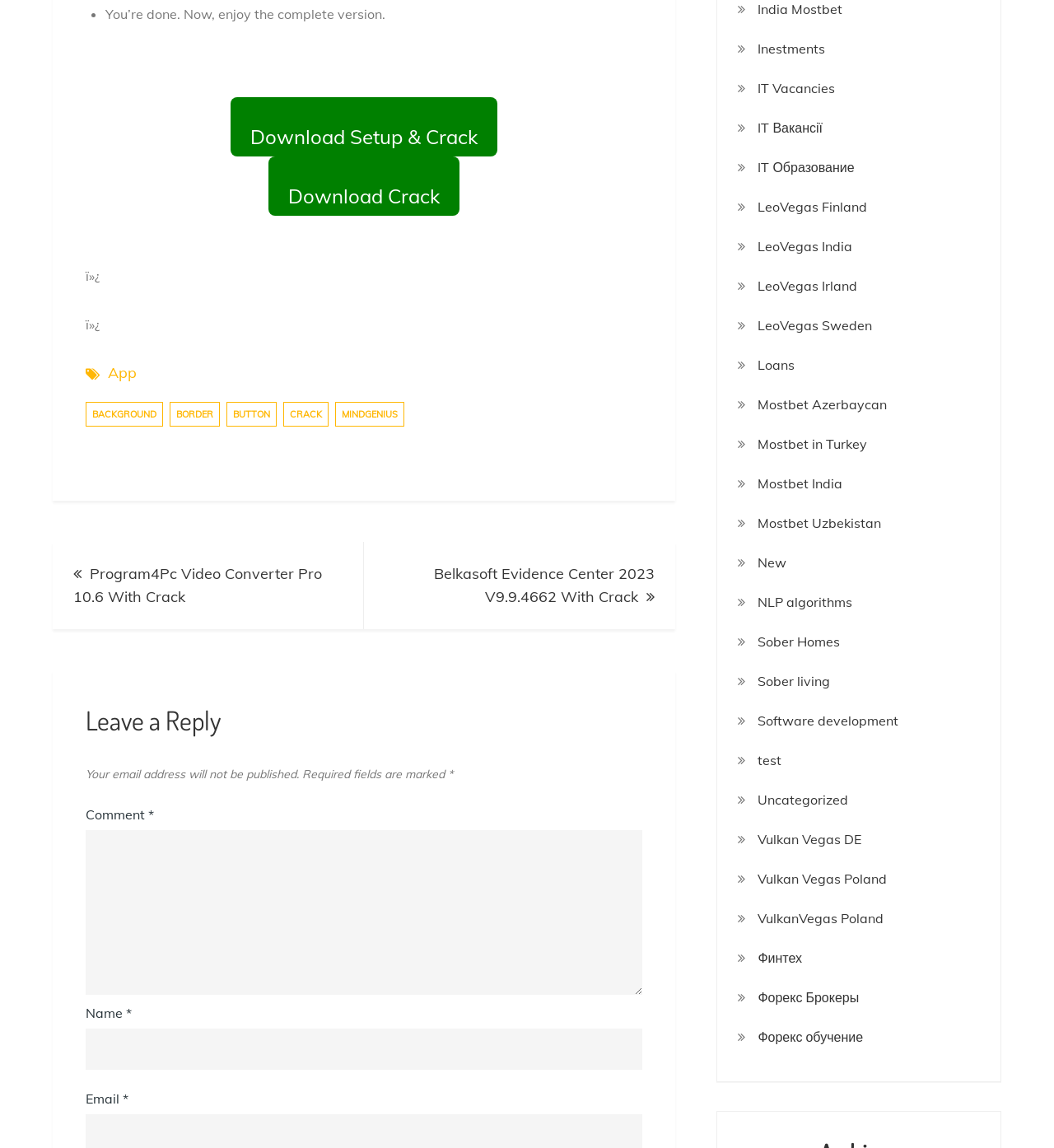Please locate the bounding box coordinates of the element that needs to be clicked to achieve the following instruction: "Contact CGIAR". The coordinates should be four float numbers between 0 and 1, i.e., [left, top, right, bottom].

None